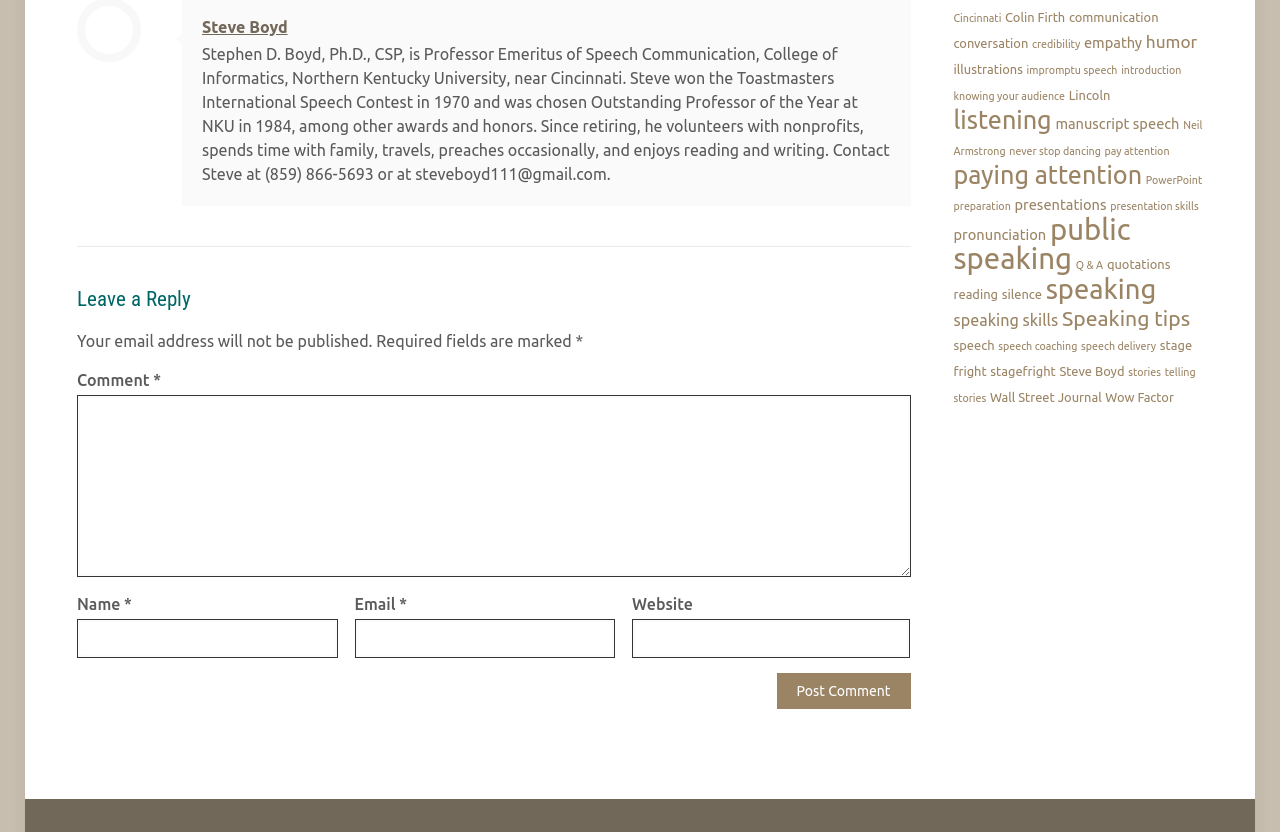Provide a brief response to the question below using one word or phrase:
What is the email address provided on this webpage?

steveboyd111@gmail.com